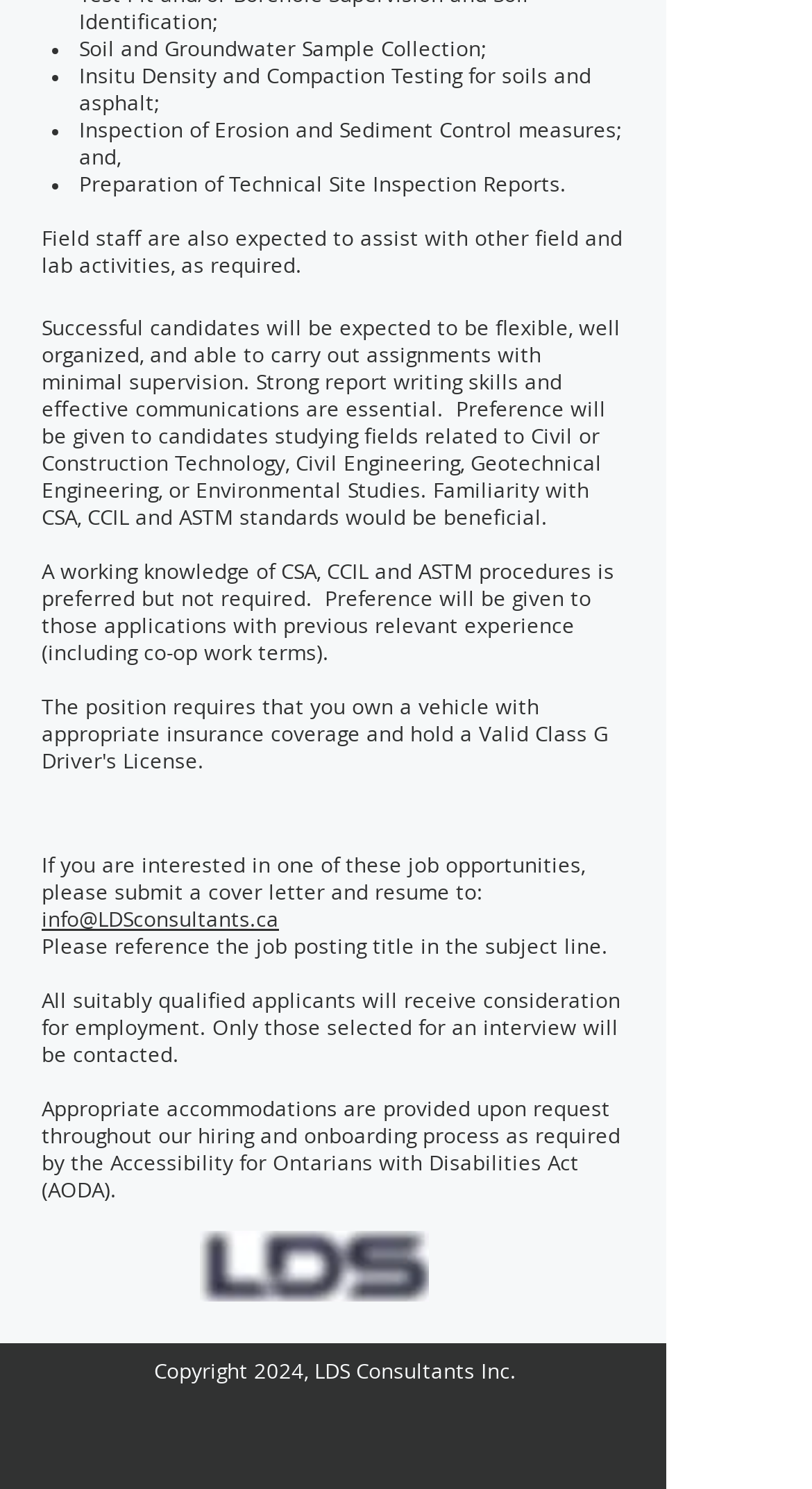Please provide a comprehensive answer to the question based on the screenshot: What services are offered by the company?

The company offers various services including Soil and Groundwater Sample Collection, Insitu Density and Compaction Testing for soils and asphalt, Inspection of Erosion and Sediment Control measures, and Preparation of Technical Site Inspection Reports, as listed in the bullet points on the webpage.